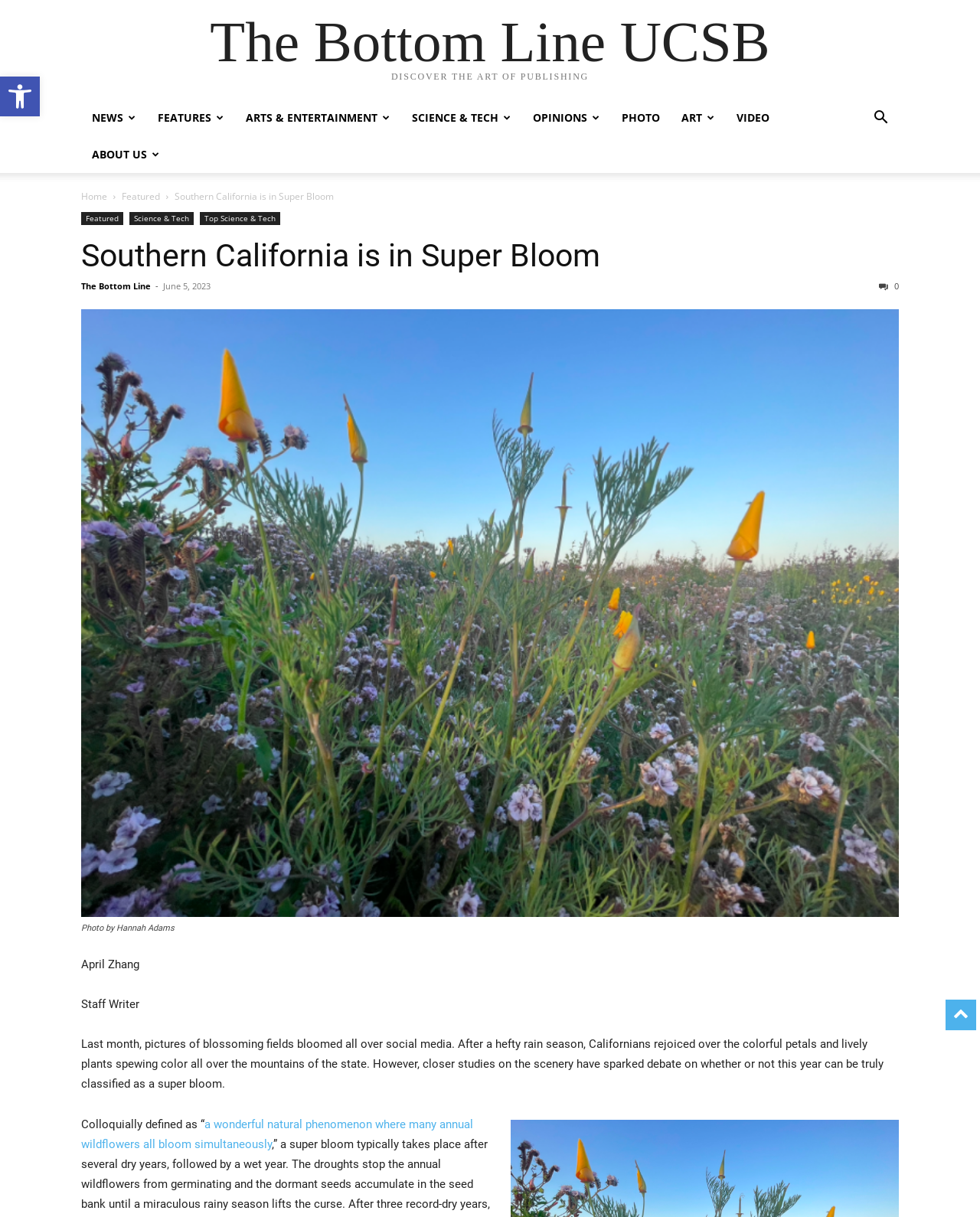Please find the bounding box for the UI element described by: "The Bottom Line".

[0.083, 0.23, 0.154, 0.24]